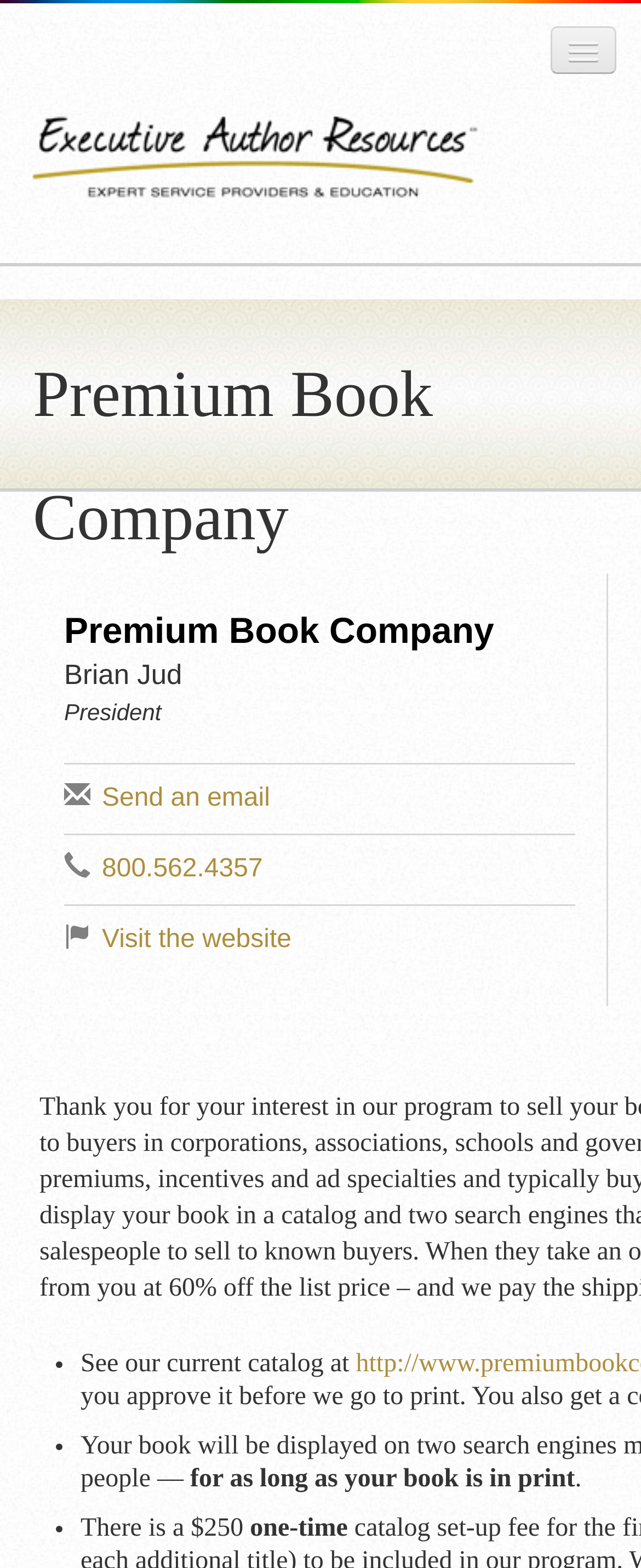Extract the bounding box coordinates for the HTML element that matches this description: "Login". The coordinates should be four float numbers between 0 and 1, i.e., [left, top, right, bottom].

[0.535, 0.414, 0.974, 0.456]